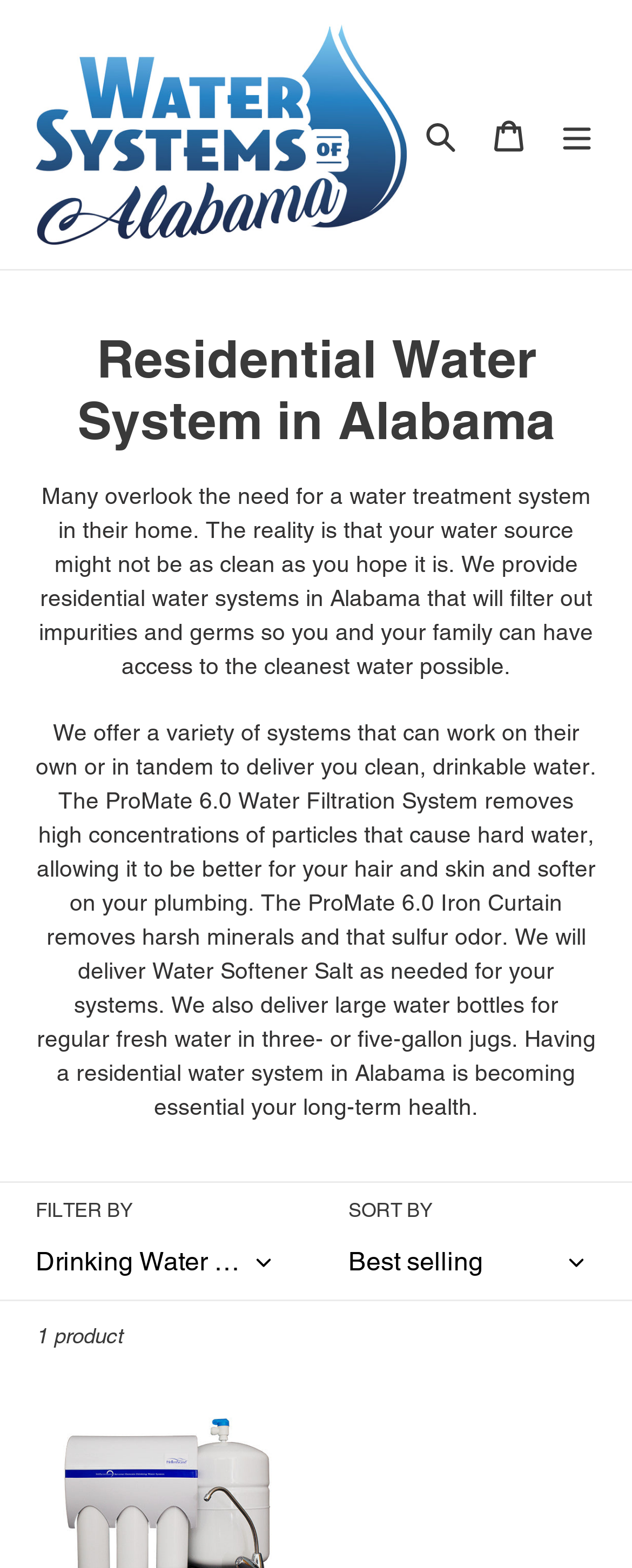Predict the bounding box coordinates of the UI element that matches this description: "Search". The coordinates should be in the format [left, top, right, bottom] with each value between 0 and 1.

[0.644, 0.064, 0.751, 0.108]